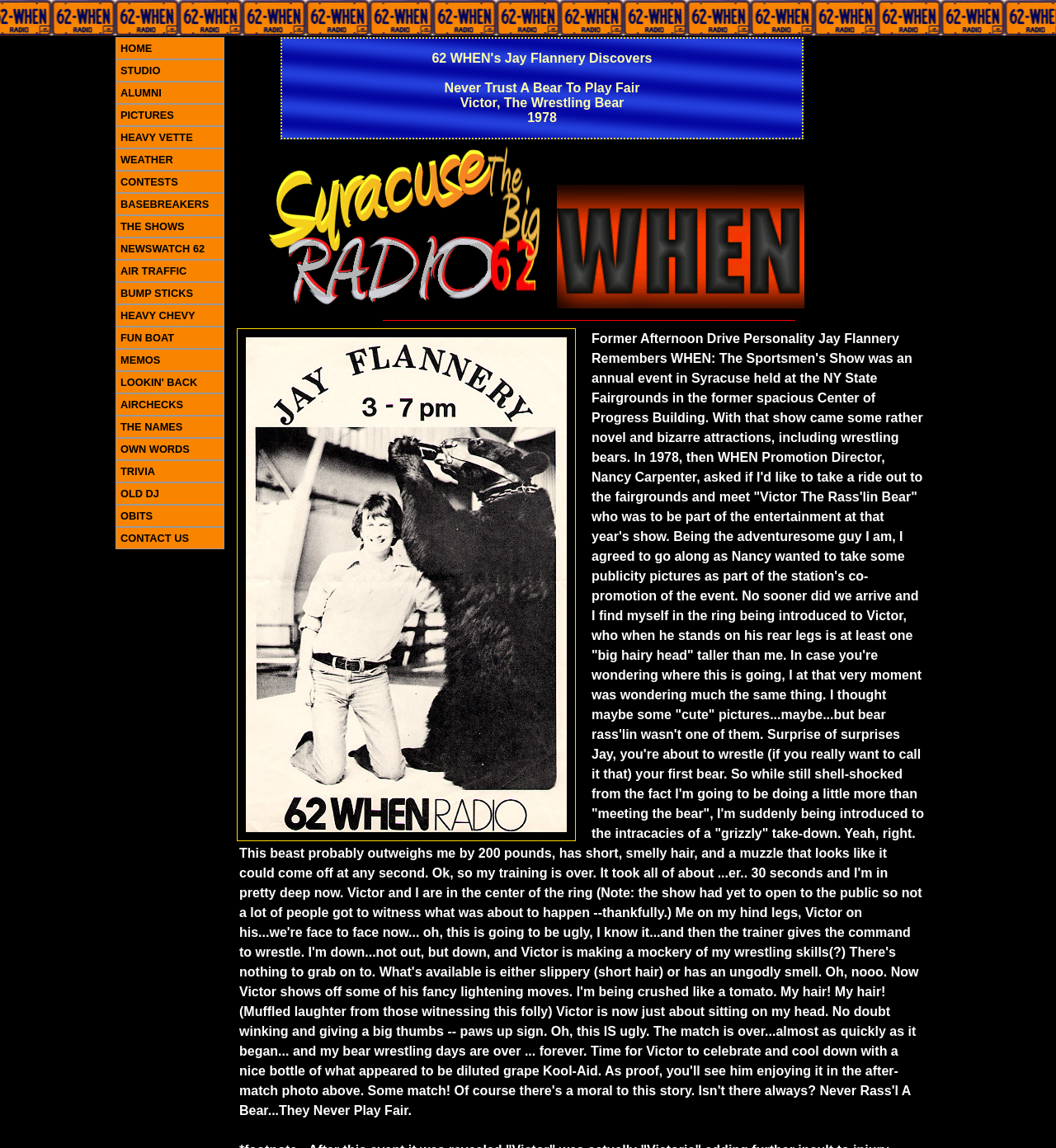Please provide the bounding box coordinates for the UI element as described: "HOME". The coordinates must be four floats between 0 and 1, represented as [left, top, right, bottom].

[0.109, 0.032, 0.212, 0.052]